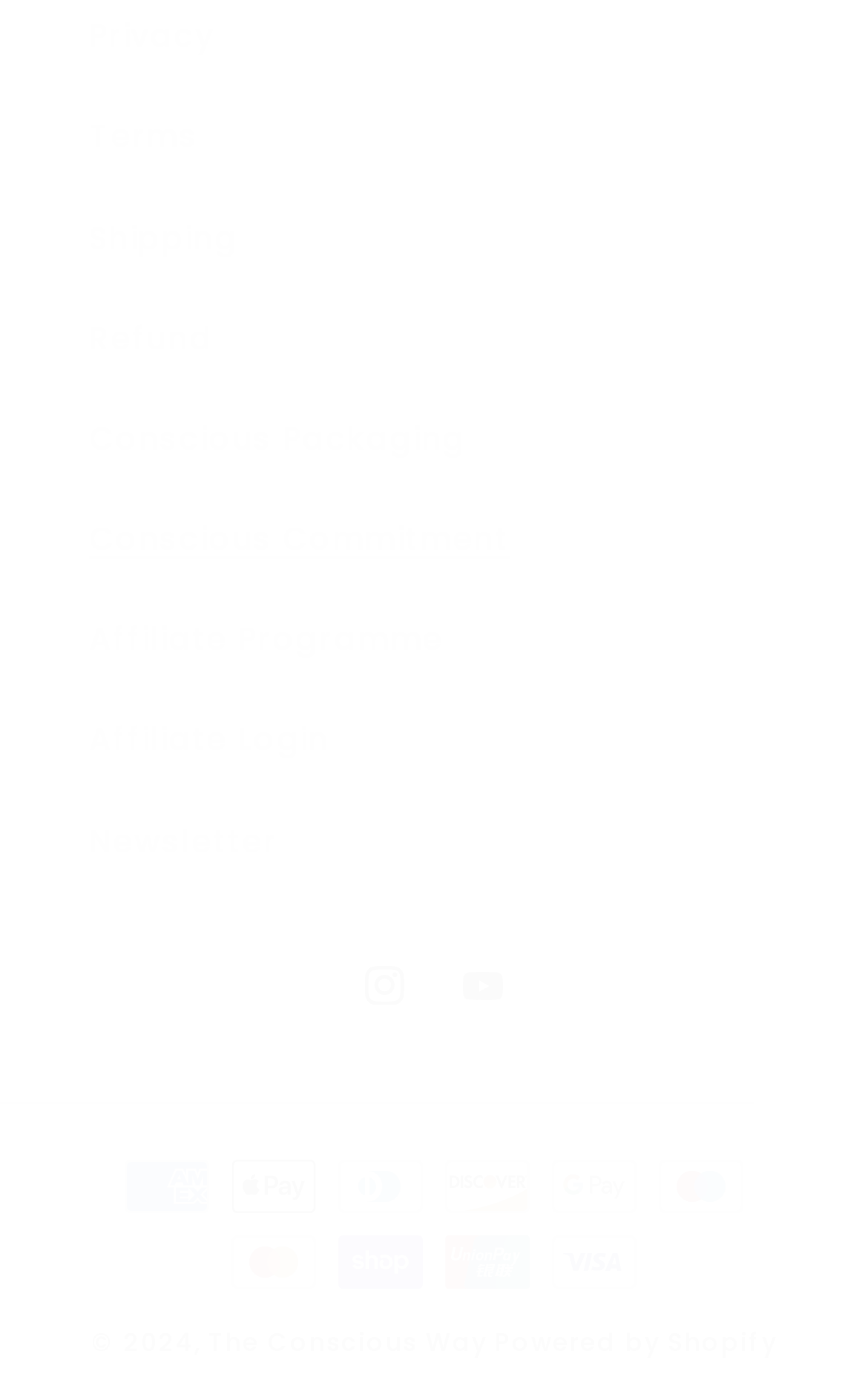Determine the bounding box coordinates of the clickable region to follow the instruction: "Open Instagram page".

[0.387, 0.679, 0.5, 0.75]